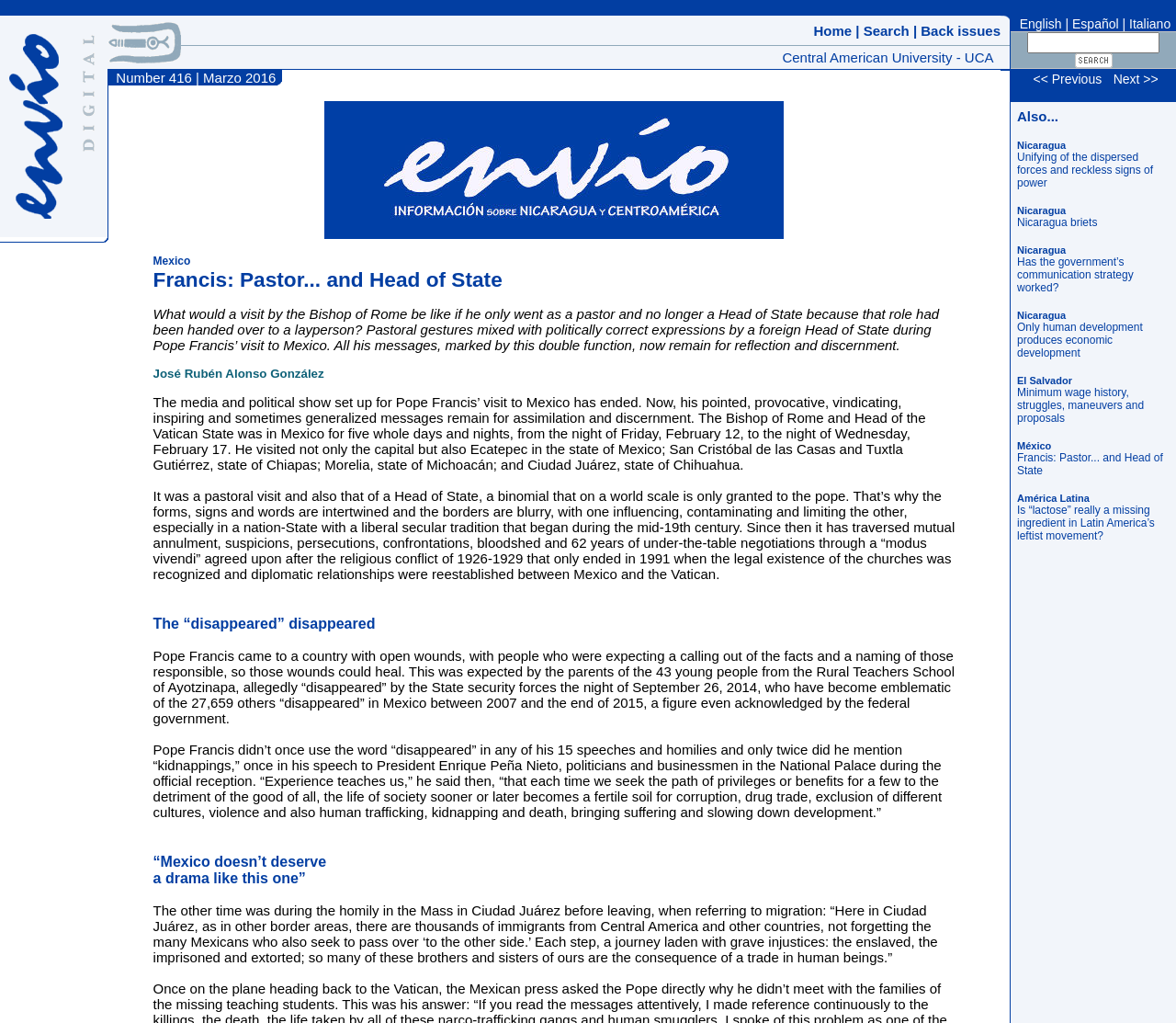Carefully examine the image and provide an in-depth answer to the question: How many images are there in the top navigation bar?

The top navigation bar contains two images, one on the left side and one on the right side, which can be identified by their bounding box coordinates.